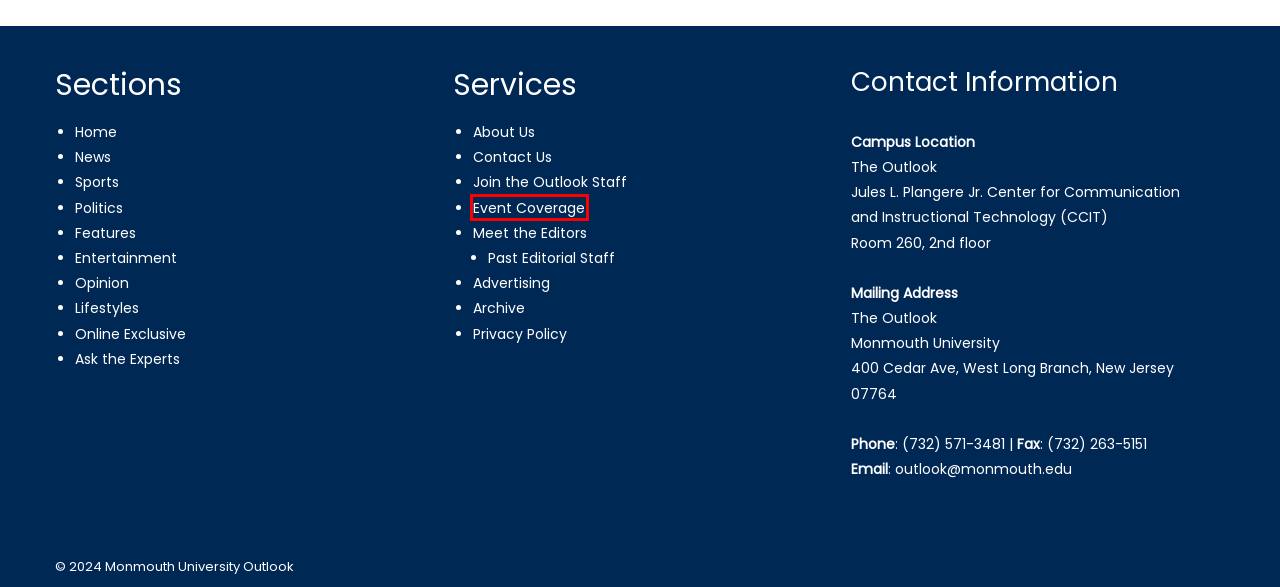Examine the screenshot of a webpage with a red bounding box around a UI element. Select the most accurate webpage description that corresponds to the new page after clicking the highlighted element. Here are the choices:
A. Meet the Editors - The Outlook
B. NICK MANDULEY, Author at The Outlook - Page 2 of 2
C. Contact Us - The Outlook
D. Ask the Experts Archives - The Outlook
E. Online Exclusive Archives - The Outlook
F. Advertisement Pricing - The Outlook
G. Event Coverage - The Outlook
H. Privacy Policy - The Outlook

G